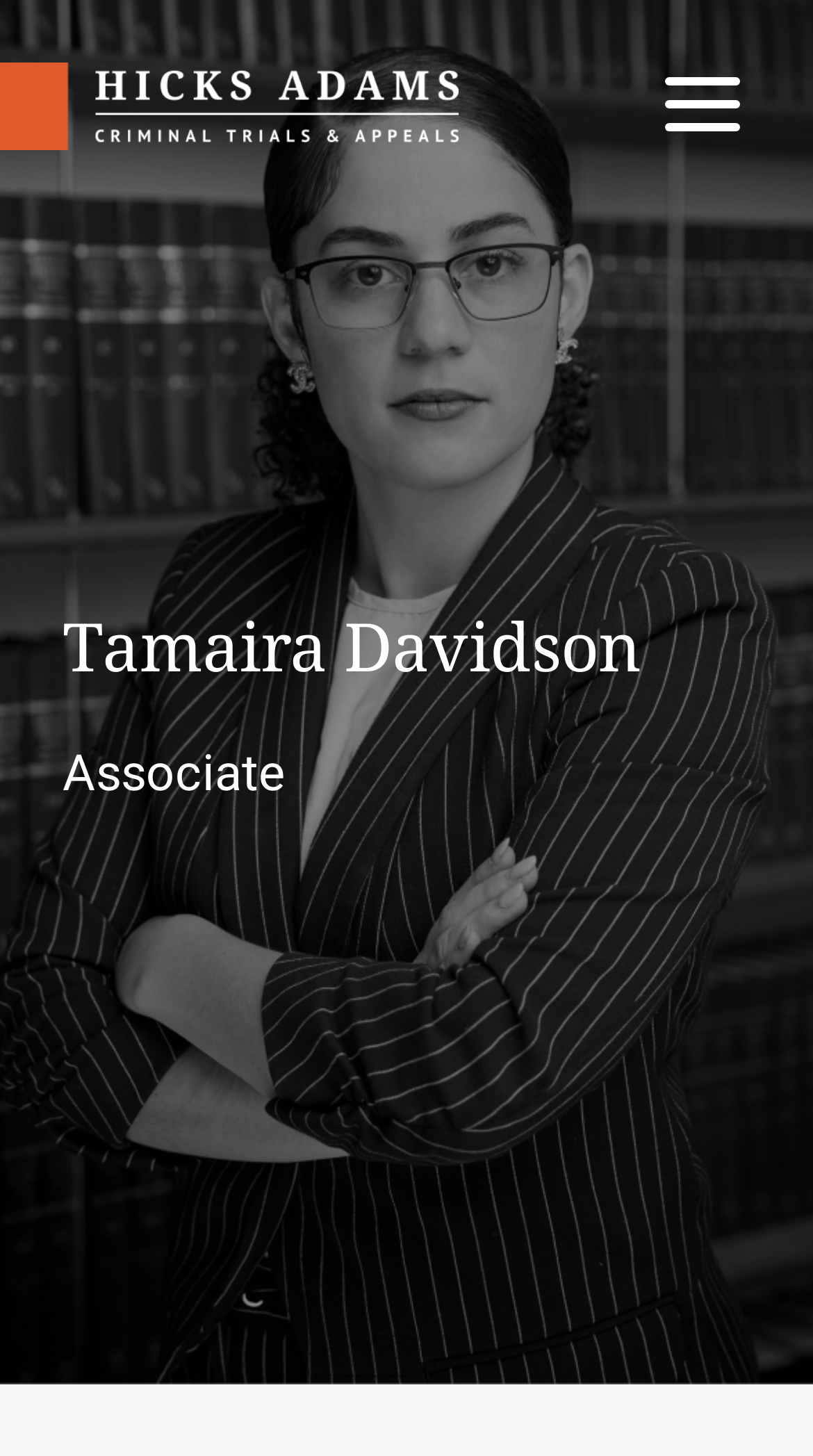Using the element description alt="Hicks Adams Logo", predict the bounding box coordinates for the UI element. Provide the coordinates in (top-left x, top-left y, bottom-right x, bottom-right y) format with values ranging from 0 to 1.

[0.0, 0.043, 0.564, 0.103]